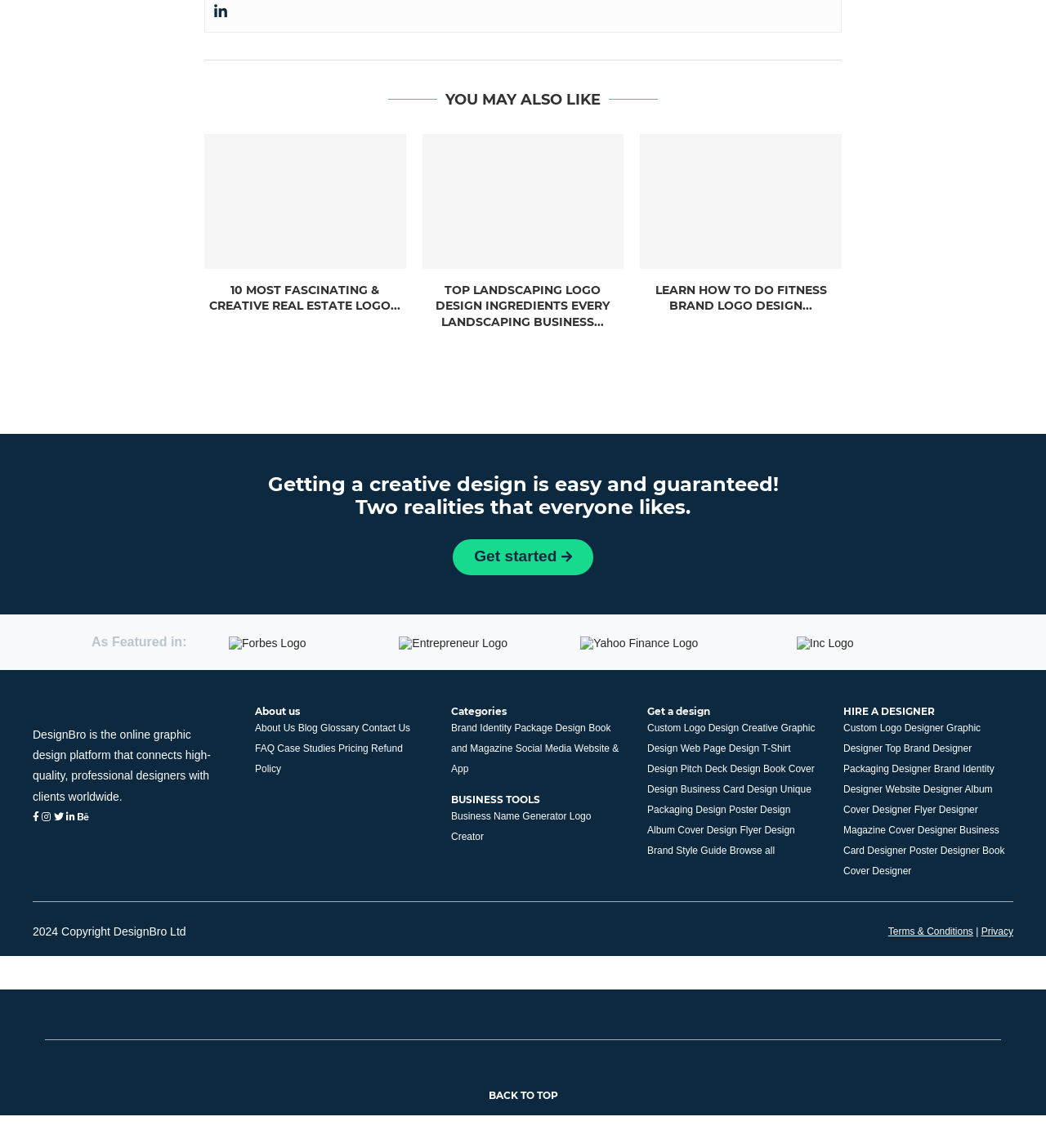Please find the bounding box for the UI component described as follows: "Pricing".

[0.323, 0.647, 0.352, 0.657]